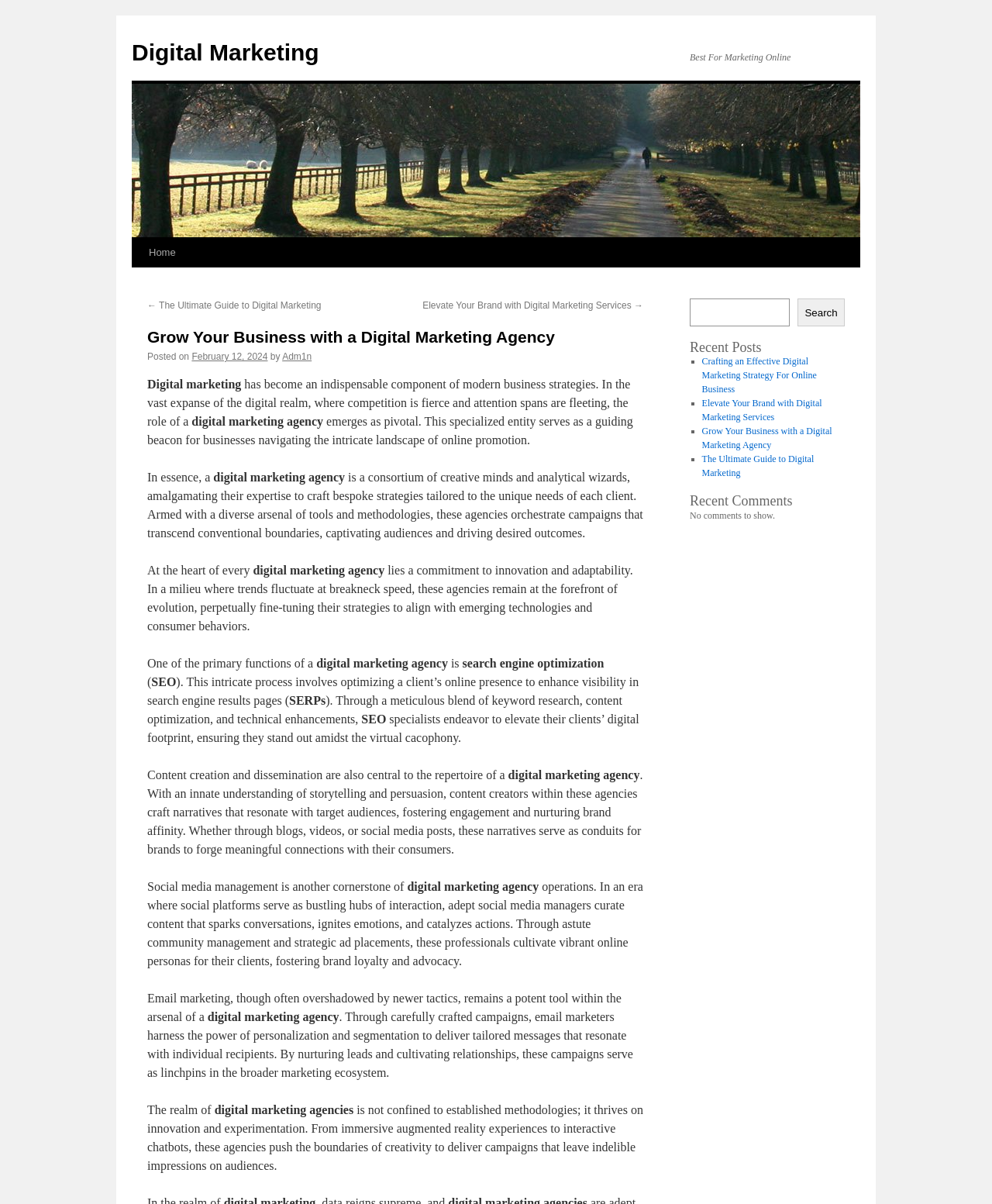Return the bounding box coordinates of the UI element that corresponds to this description: "Adm1n". The coordinates must be given as four float numbers in the range of 0 and 1, [left, top, right, bottom].

[0.284, 0.292, 0.314, 0.301]